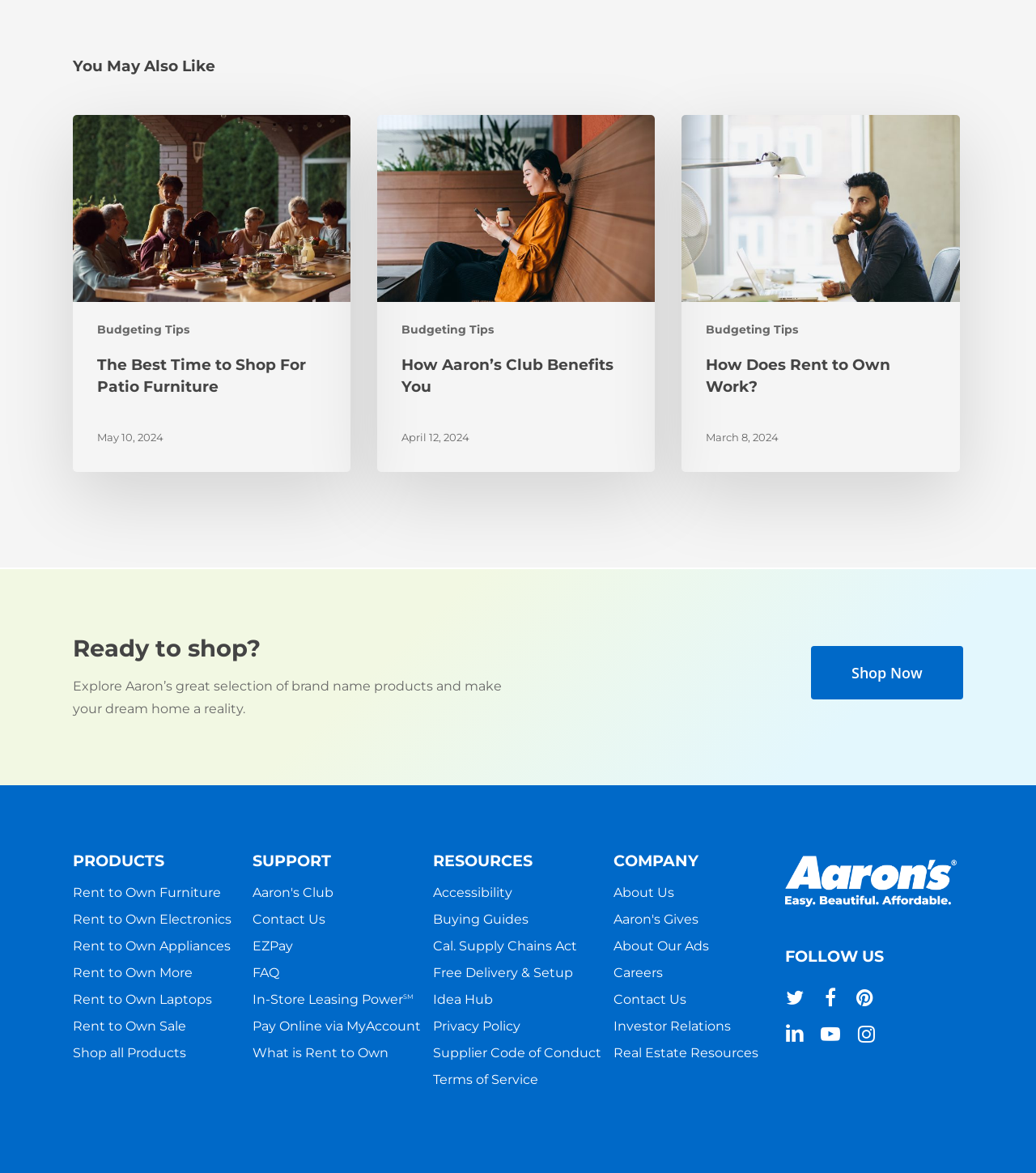Please identify the bounding box coordinates of the clickable area that will allow you to execute the instruction: "Search Ecns".

None